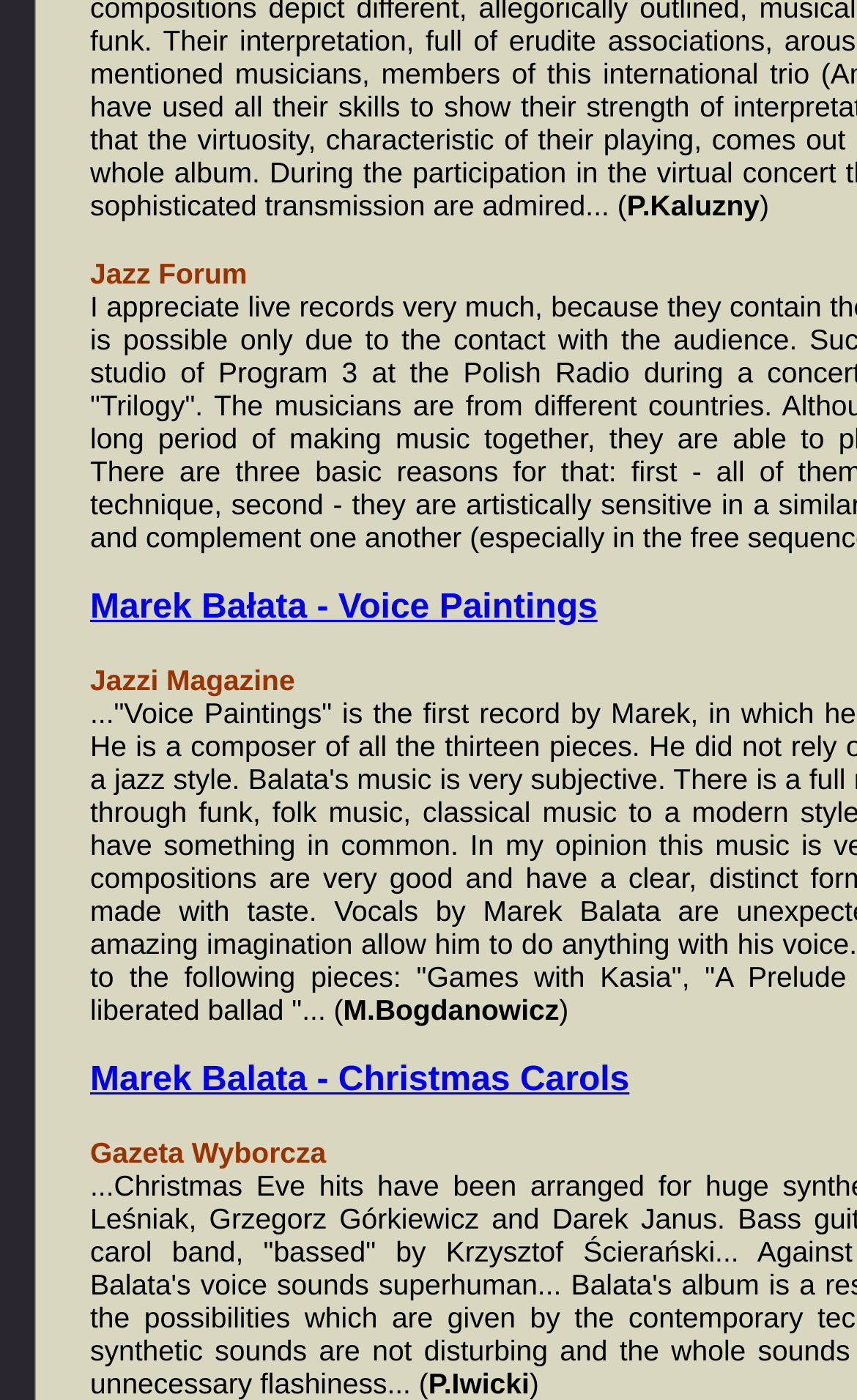Identify the bounding box coordinates for the UI element mentioned here: "Marek Bałata - Voice Paintings". Provide the coordinates as four float values between 0 and 1, i.e., [left, top, right, bottom].

[0.105, 0.421, 0.697, 0.447]